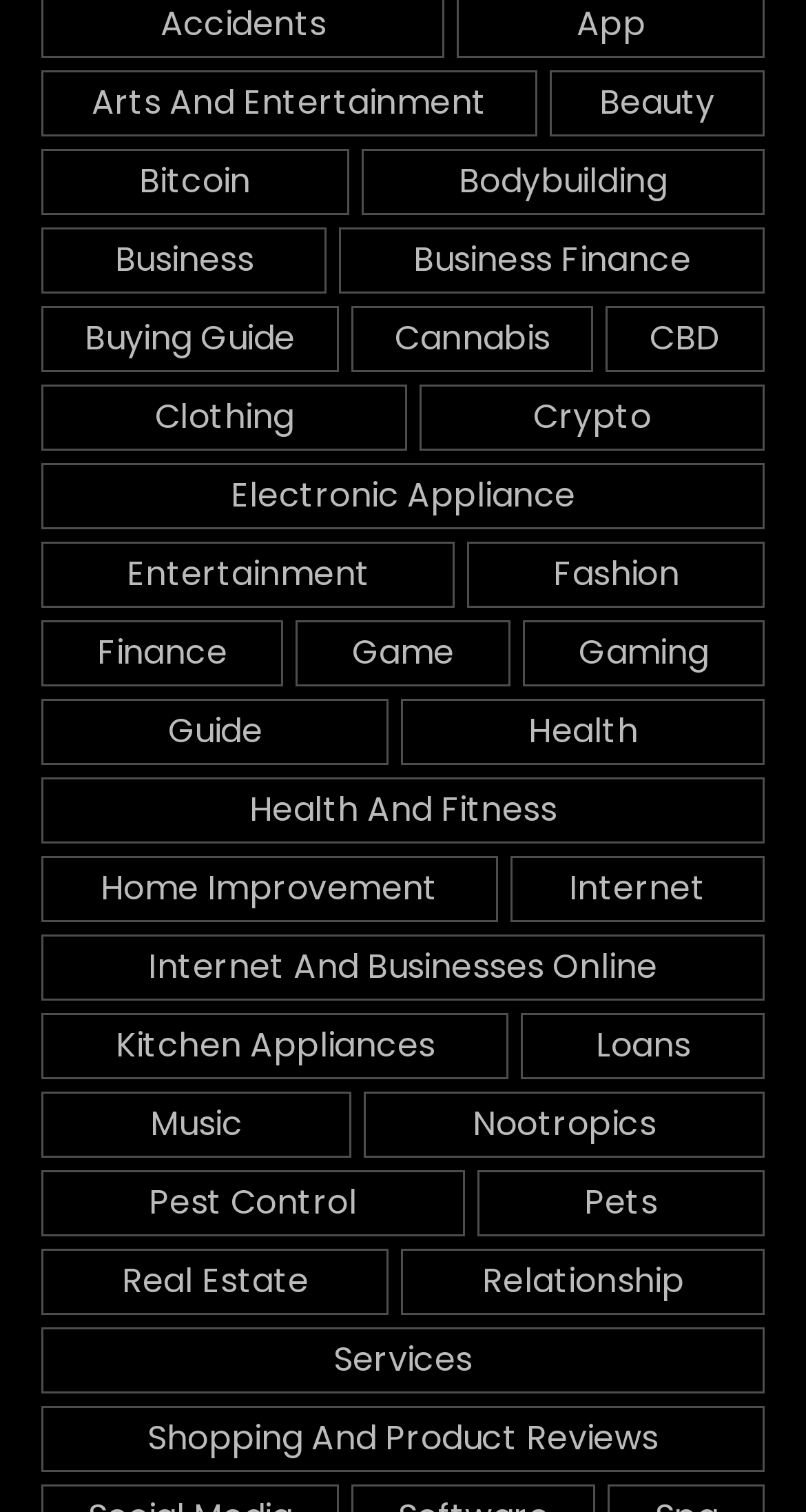What is the category with the most items?
Please answer the question with a single word or phrase, referencing the image.

Guide